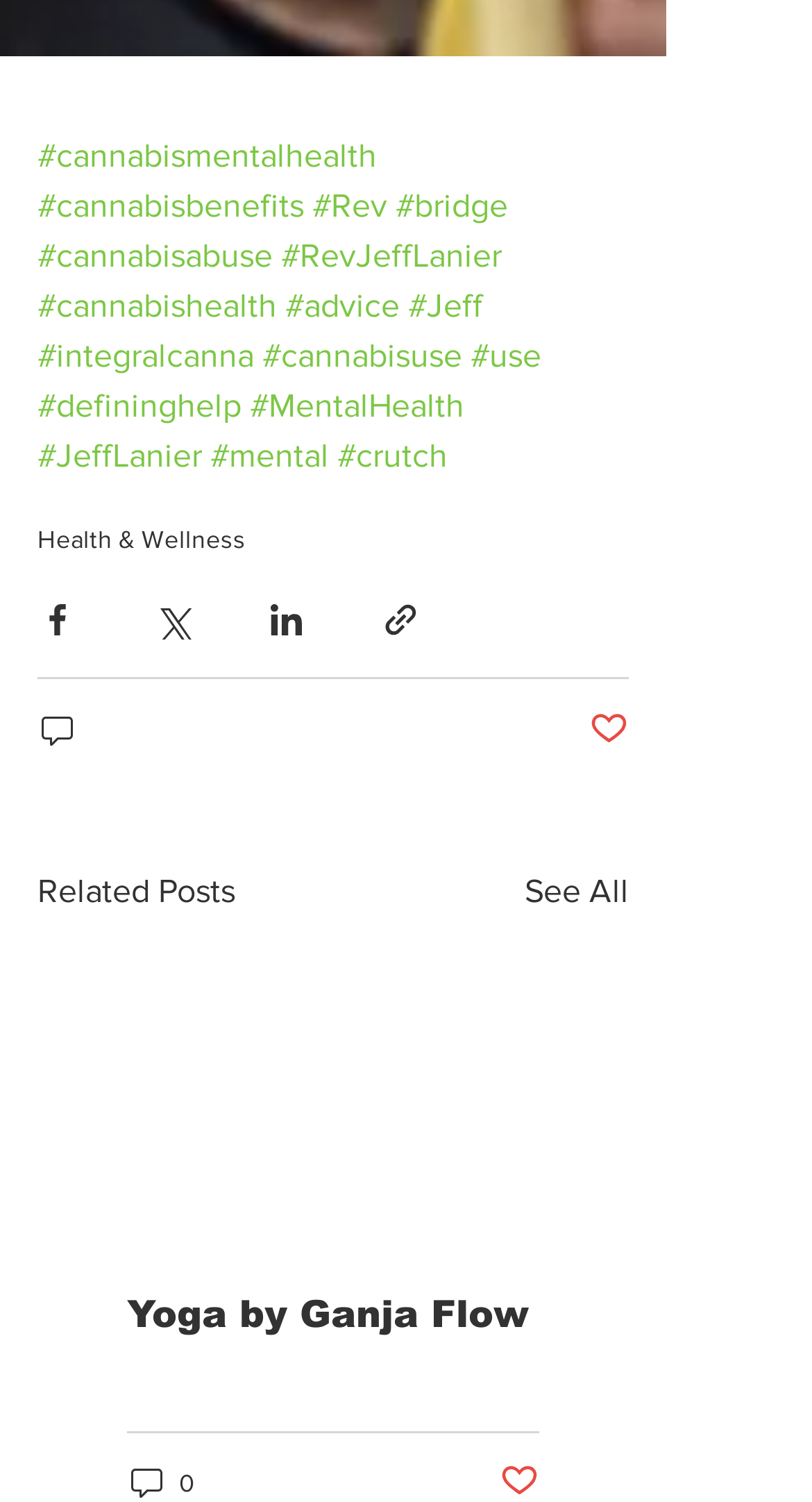What is the text next to the '0 comments' image?
Answer with a single word or phrase by referring to the visual content.

0 comments